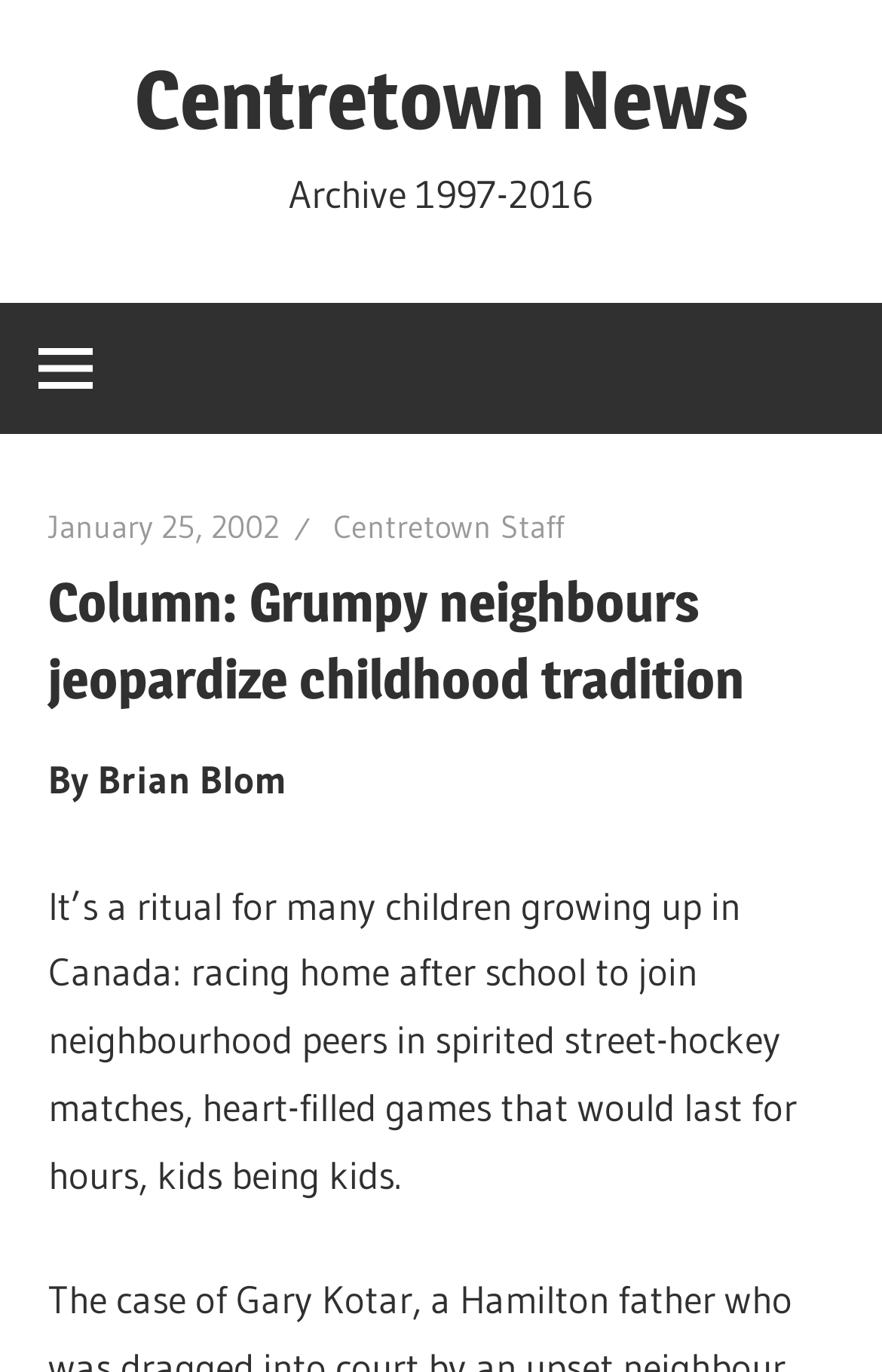What is the date of the article?
Look at the image and respond with a one-word or short-phrase answer.

January 25, 2002